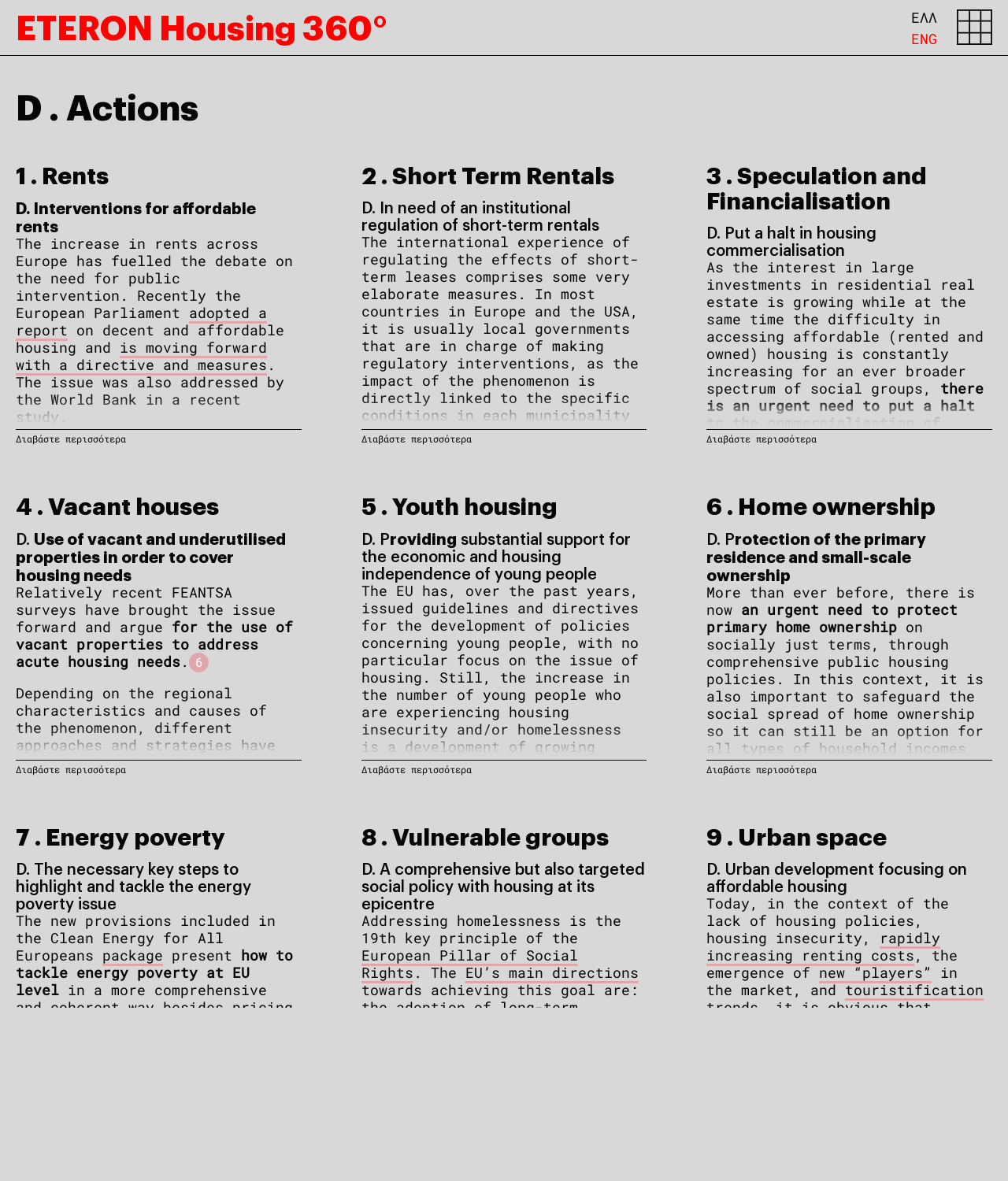Locate the bounding box coordinates of the area that needs to be clicked to fulfill the following instruction: "Visit the previous post". The coordinates should be in the format of four float numbers between 0 and 1, namely [left, top, right, bottom].

None